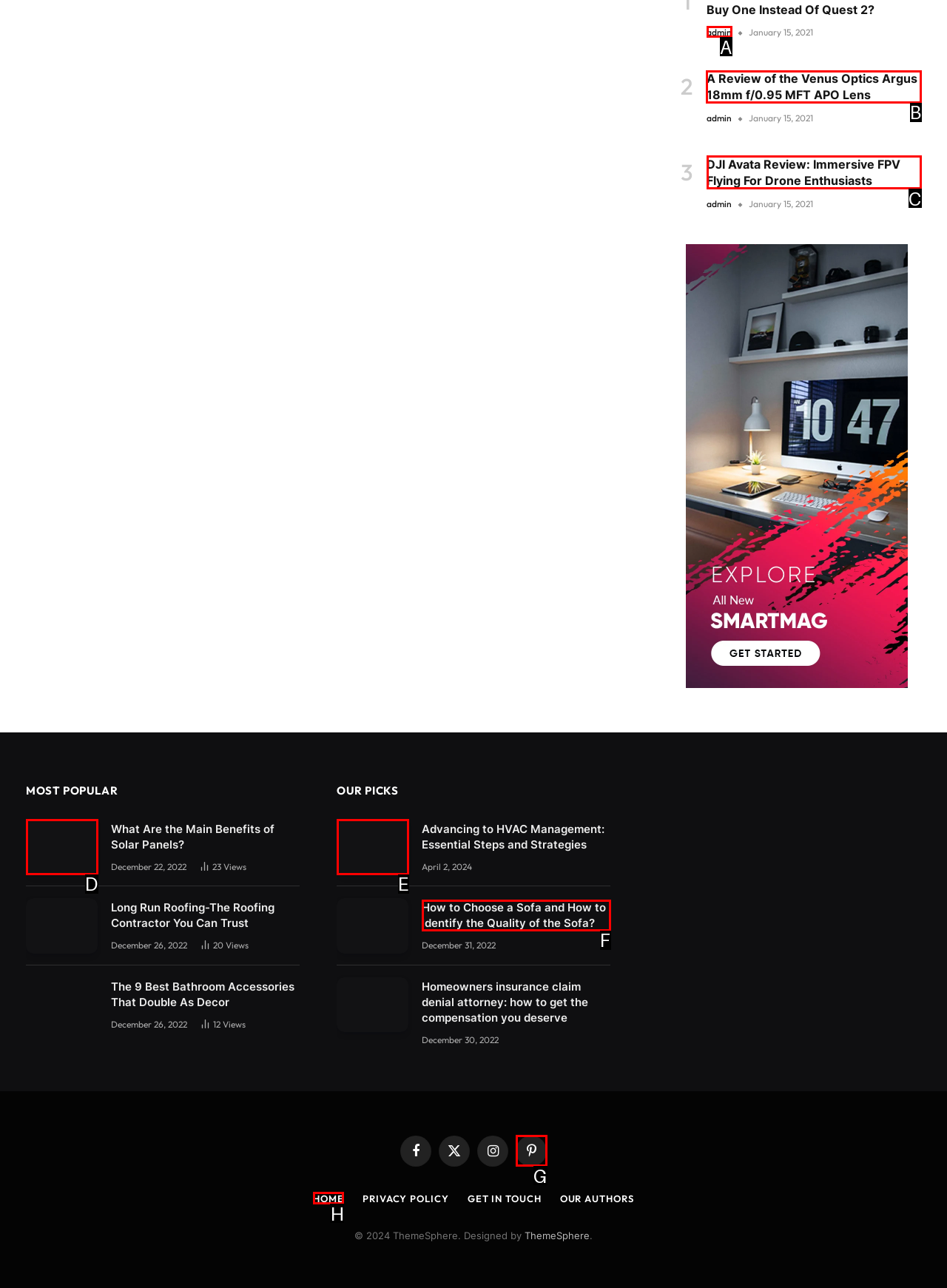Tell me the letter of the UI element I should click to accomplish the task: Click on the 'A Review of the Venus Optics Argus 18mm f/0.95 MFT APO Lens' article based on the choices provided in the screenshot.

B